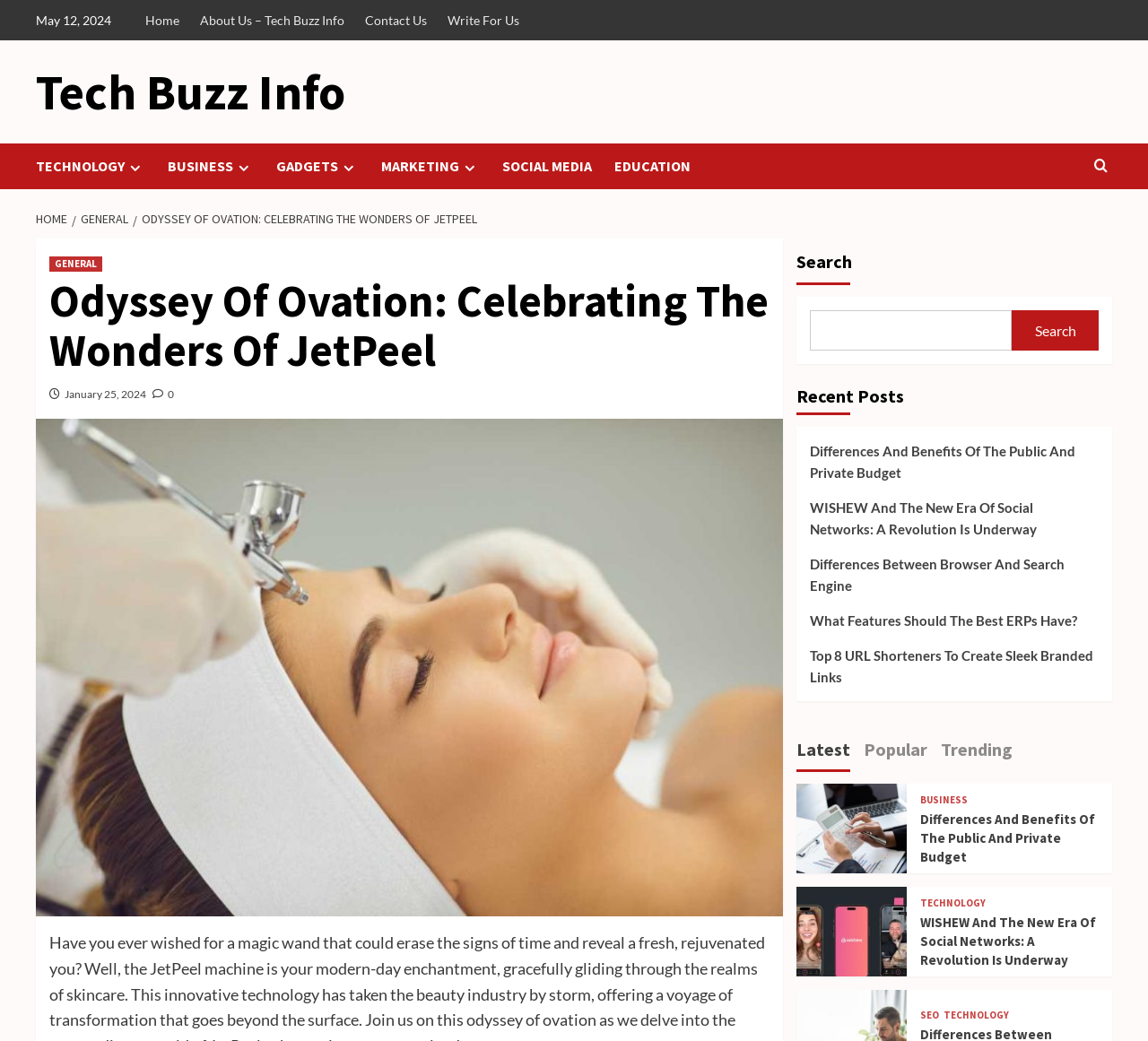Identify the bounding box coordinates of the element to click to follow this instruction: 'Explore the TECHNOLOGY category'. Ensure the coordinates are four float values between 0 and 1, provided as [left, top, right, bottom].

[0.031, 0.138, 0.146, 0.181]